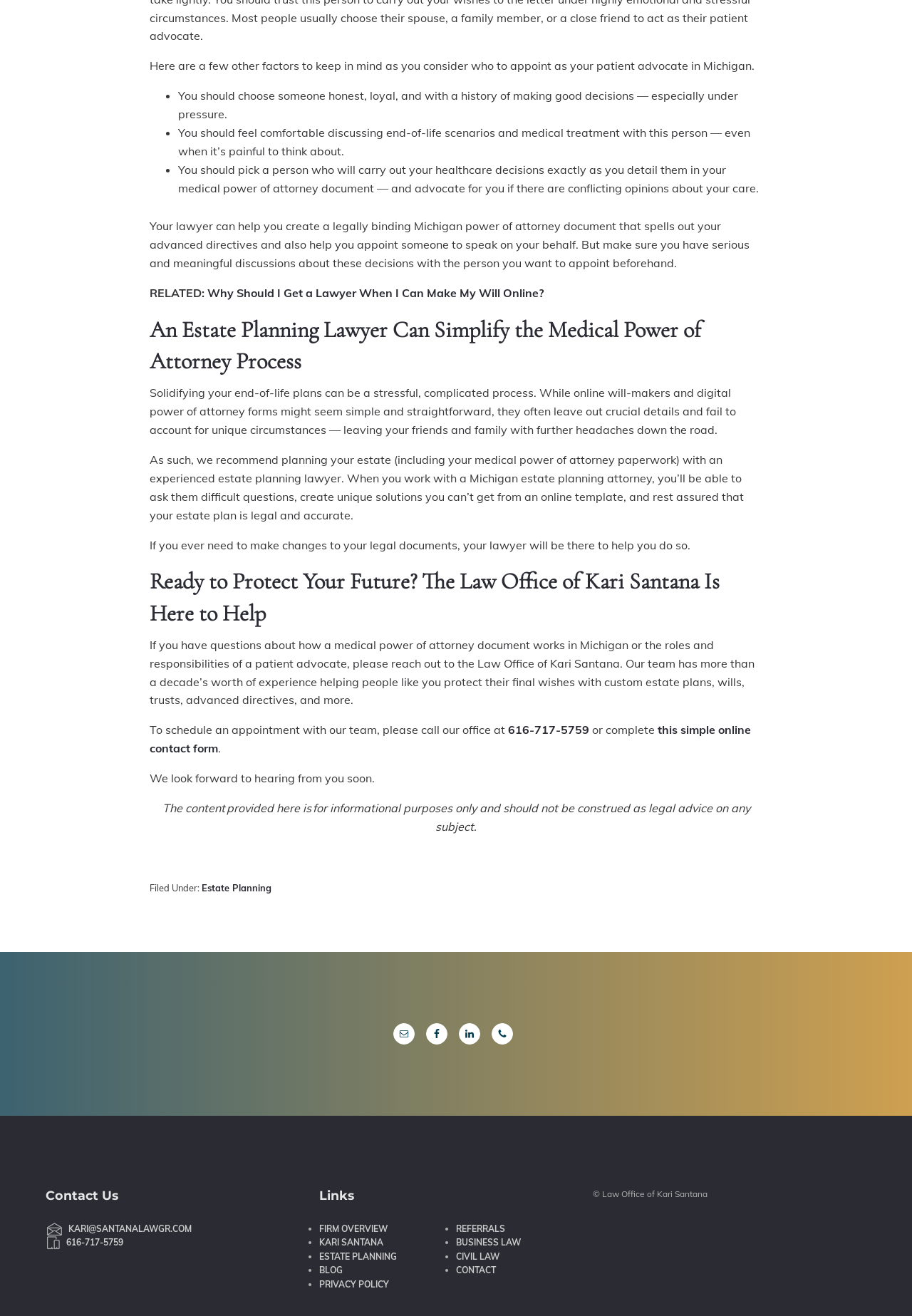Can you look at the image and give a comprehensive answer to the question:
What type of law does the Law Office of Kari Santana practice?

Based on the webpage, the Law Office of Kari Santana practices estate planning law, and they have experience in helping people protect their final wishes with custom estate plans, wills, trusts, advanced directives, and more.